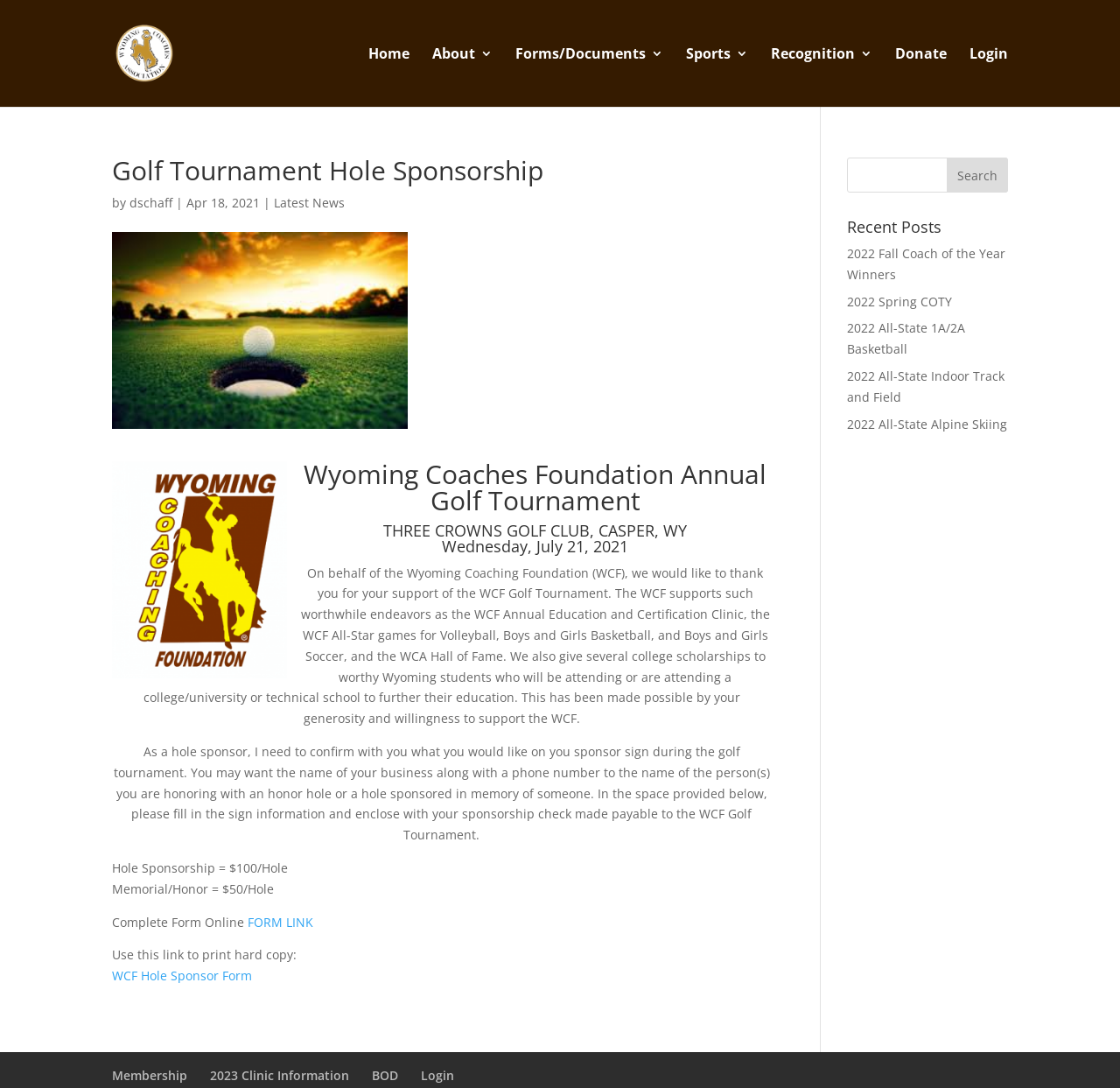What is the cost of a hole sponsorship?
Refer to the screenshot and respond with a concise word or phrase.

$100/Hole